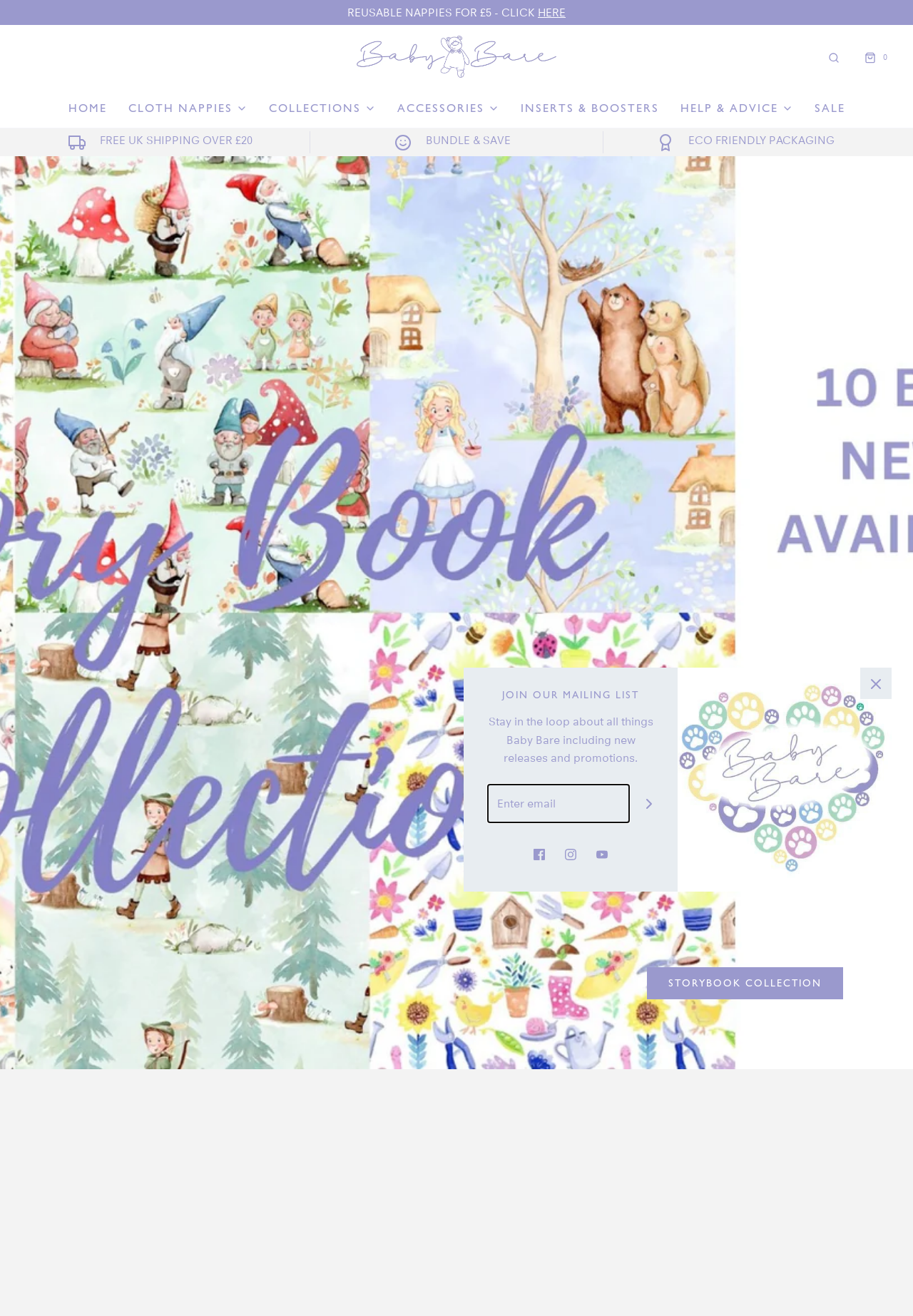Locate the bounding box coordinates of the area to click to fulfill this instruction: "View cloth nappies". The bounding box should be presented as four float numbers between 0 and 1, in the order [left, top, right, bottom].

[0.14, 0.075, 0.271, 0.089]